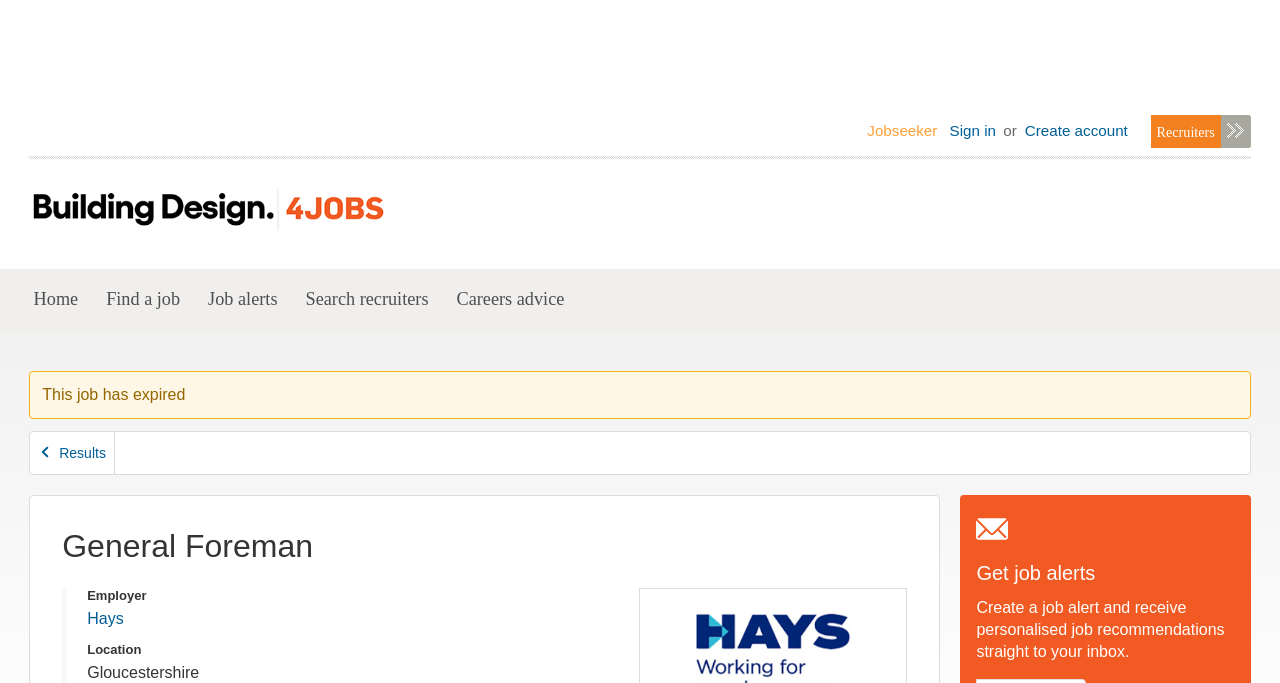What is the job title of the job posting?
Refer to the image and provide a detailed answer to the question.

I determined the job title by looking at the heading element with the text 'General Foreman' which is a prominent element on the webpage, indicating that it is the title of the job posting.